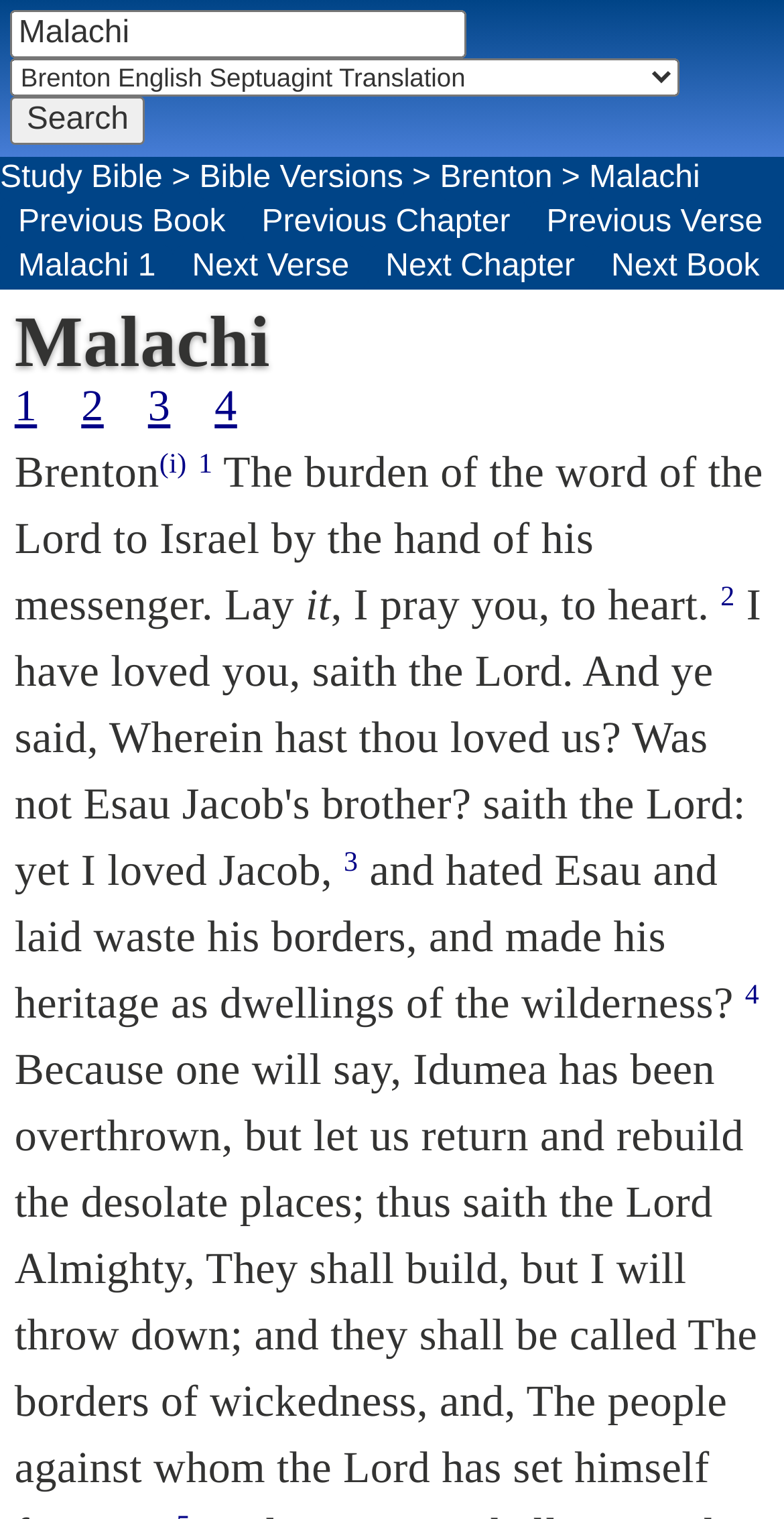Please determine the bounding box coordinates of the section I need to click to accomplish this instruction: "Go to the Study Bible".

[0.0, 0.103, 0.208, 0.132]